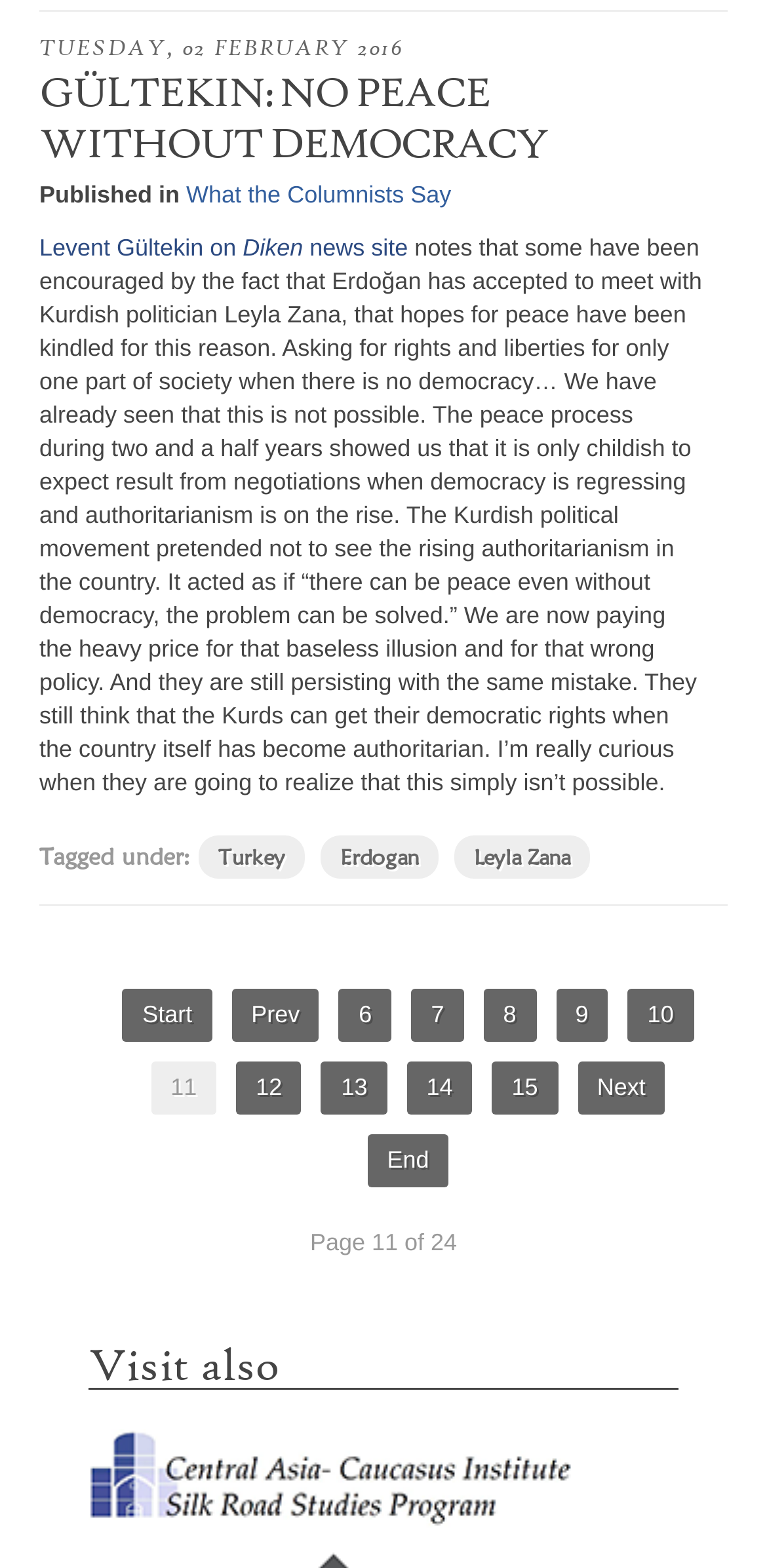Find the coordinates for the bounding box of the element with this description: "Gültekin: No Peace without Democracy".

[0.051, 0.041, 0.714, 0.107]